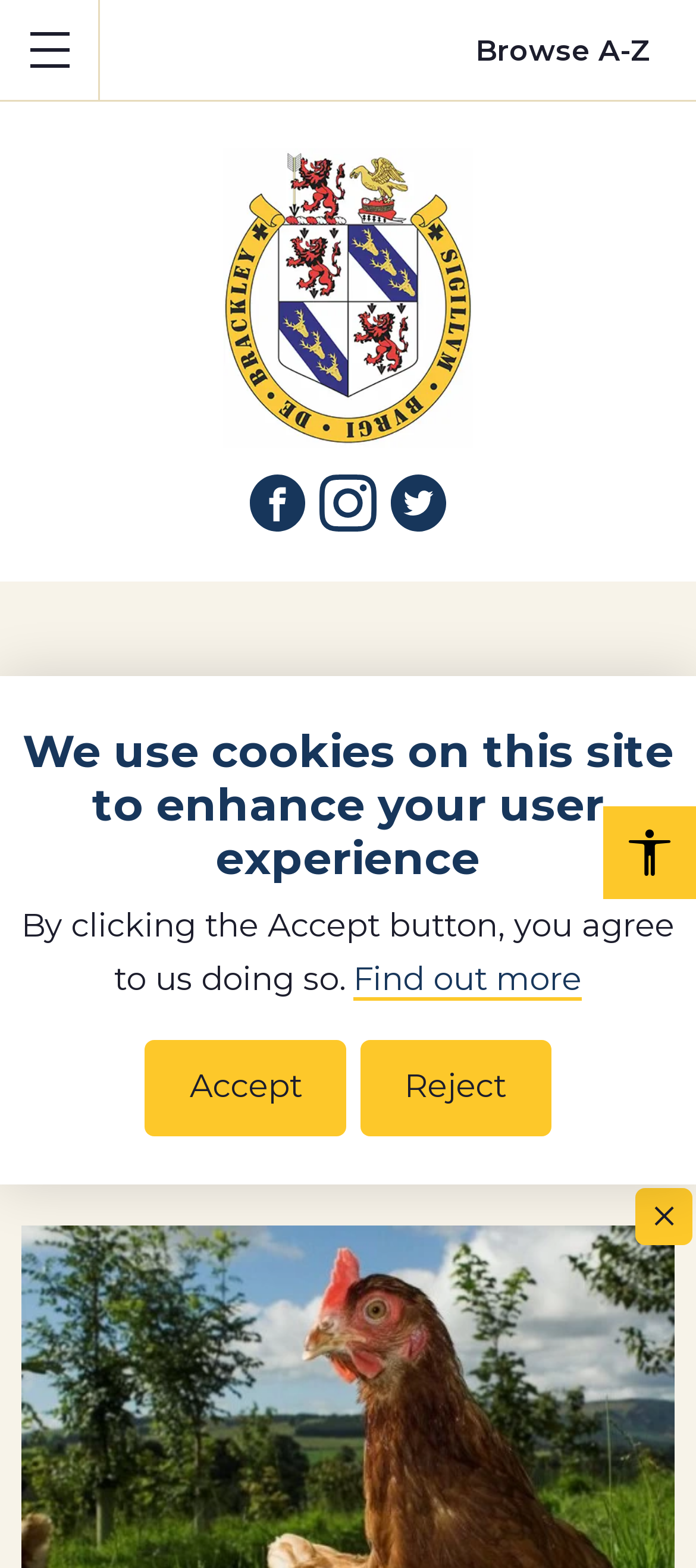Please identify the coordinates of the bounding box that should be clicked to fulfill this instruction: "View profile".

[0.867, 0.514, 1.0, 0.573]